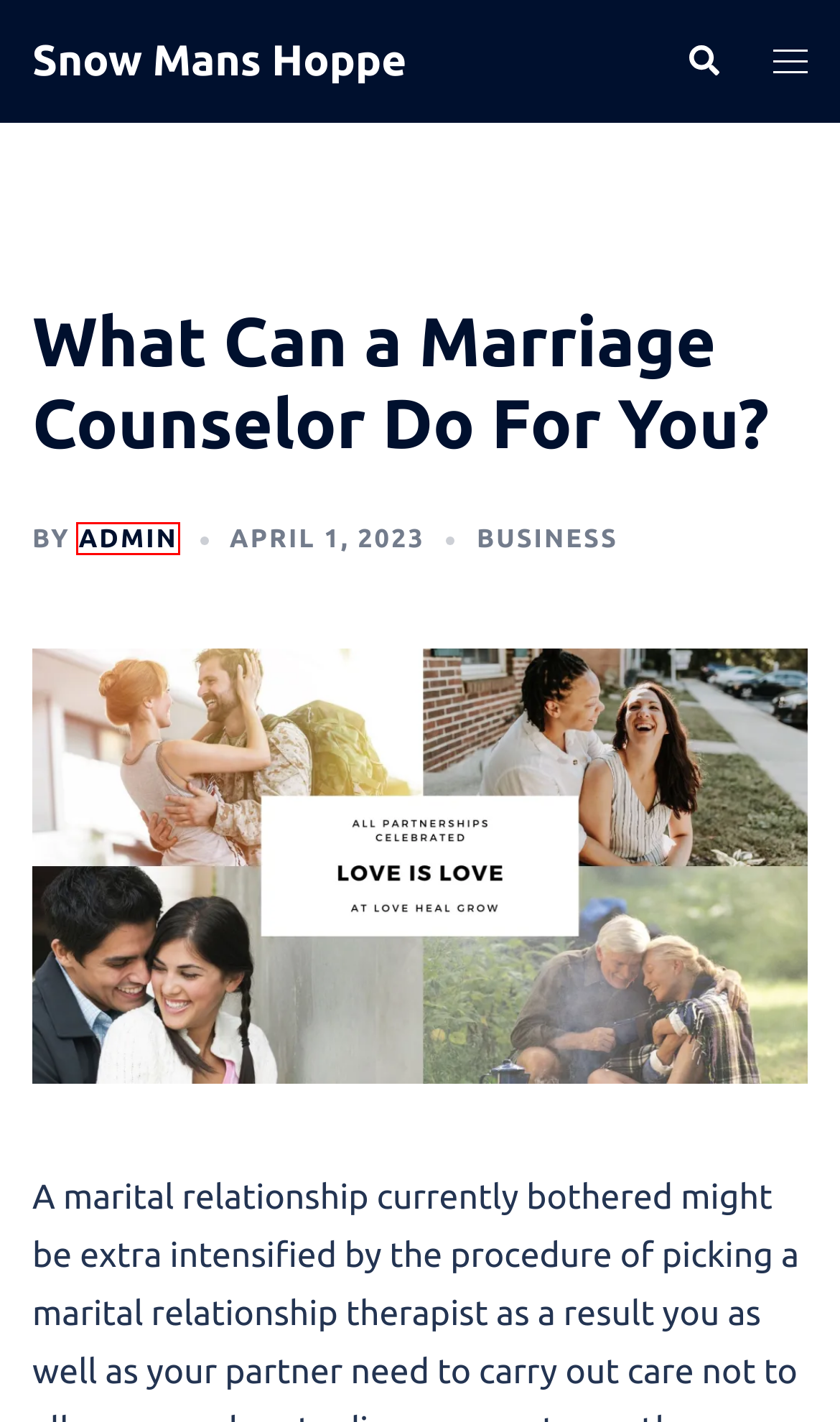You have a screenshot showing a webpage with a red bounding box around a UI element. Choose the webpage description that best matches the new page after clicking the highlighted element. Here are the options:
A. Snow Mans Hoppe
B. Tech – Snow Mans Hoppe
C. admin – Snow Mans Hoppe
D. Business – Snow Mans Hoppe
E. beauty – Snow Mans Hoppe
F. May 2024 – Snow Mans Hoppe
G. IT Consultancy: Enhancing IT Infrastructure Resilience – Snow Mans Hoppe
H. January 2023 – Snow Mans Hoppe

C